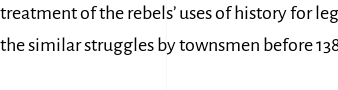Respond with a single word or phrase to the following question: What is the purpose of townspeople using history in legal arguments?

to assert their rights and statuses